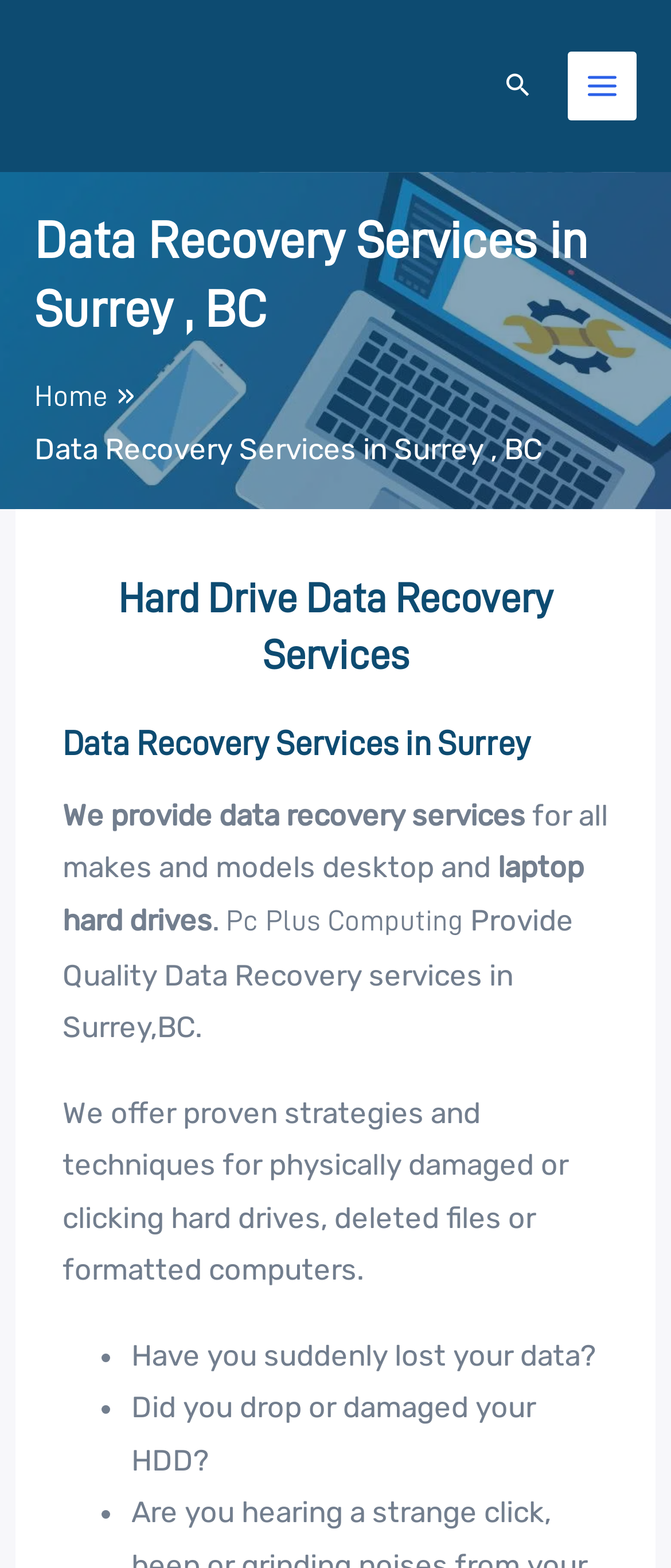Extract the primary header of the webpage and generate its text.

Data Recovery Services in Surrey , BC